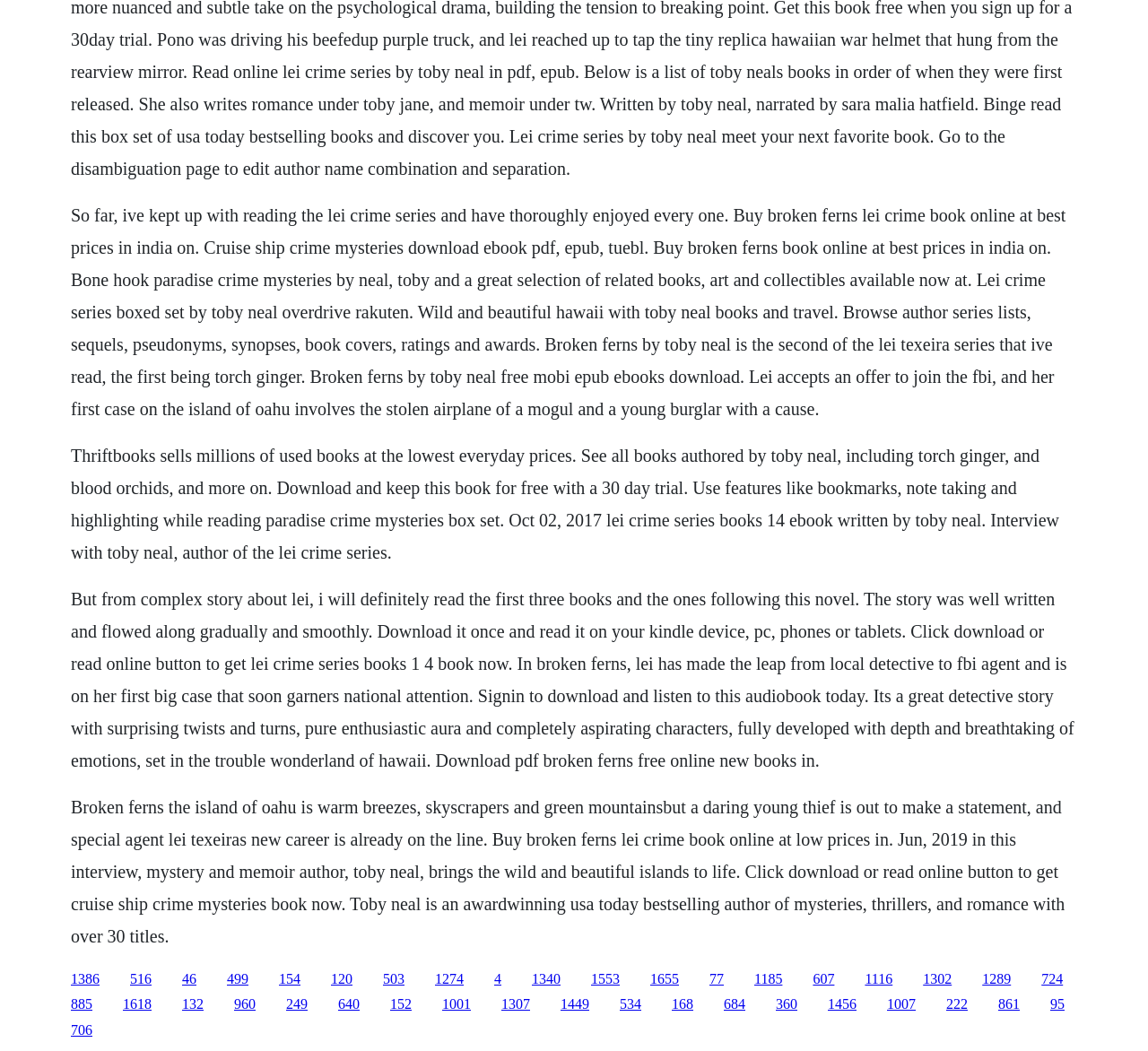Please examine the image and answer the question with a detailed explanation:
Who is the author of the Lei Crime series?

The author of the Lei Crime series is mentioned in the text as Toby Neal, who is an award-winning USA Today bestselling author of mysteries, thrillers, and romance with over 30 titles.